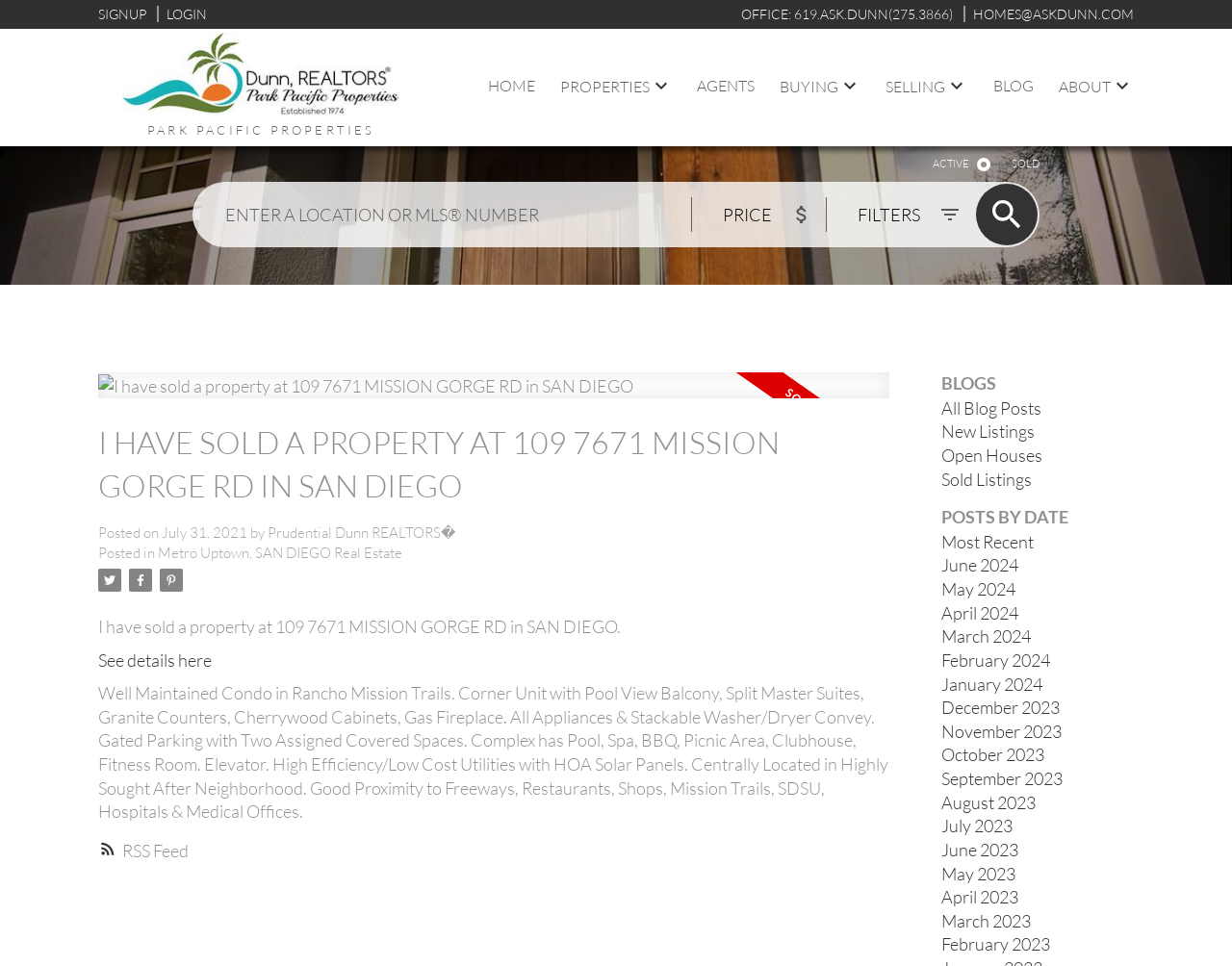Please locate the clickable area by providing the bounding box coordinates to follow this instruction: "Enter a location or MLS number".

[0.156, 0.188, 0.561, 0.256]